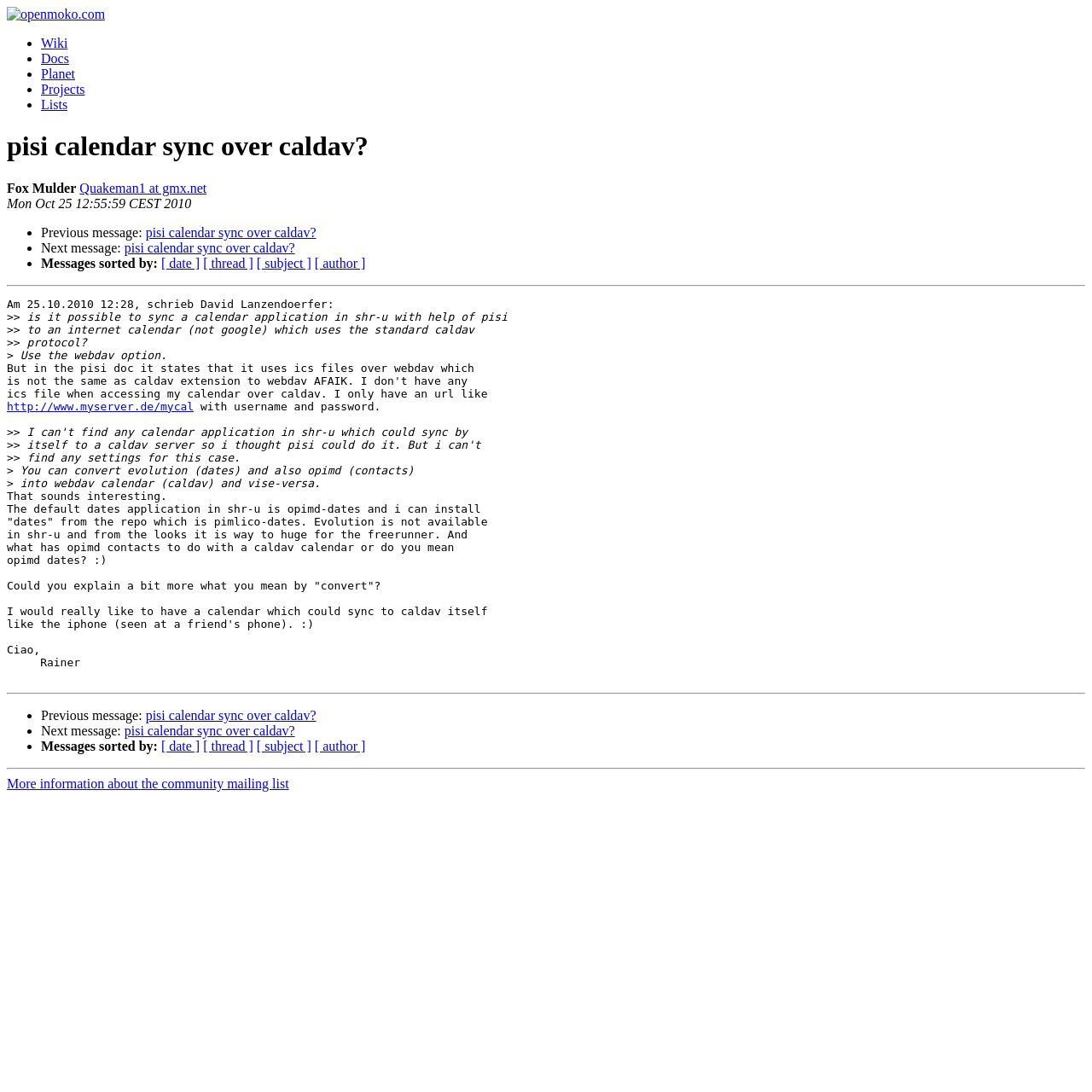Please mark the clickable region by giving the bounding box coordinates needed to complete this instruction: "sort messages by date".

[0.148, 0.234, 0.183, 0.248]